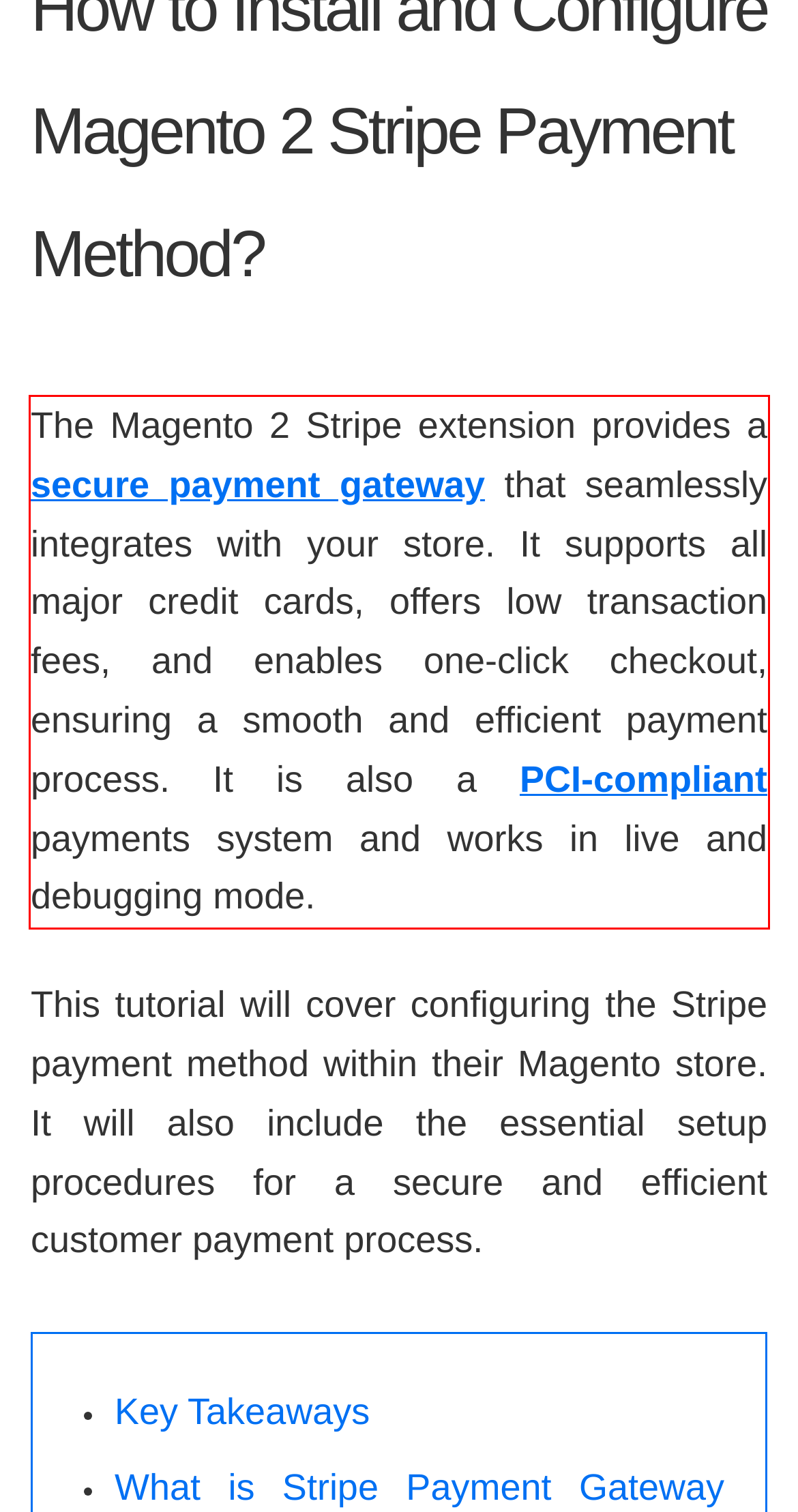Using the provided screenshot, read and generate the text content within the red-bordered area.

The Magento 2 Stripe extension provides a secure payment gateway that seamlessly integrates with your store. It supports all major credit cards, offers low transaction fees, and enables one-click checkout, ensuring a smooth and efficient payment process. It is also a PCI-compliant payments system and works in live and debugging mode.